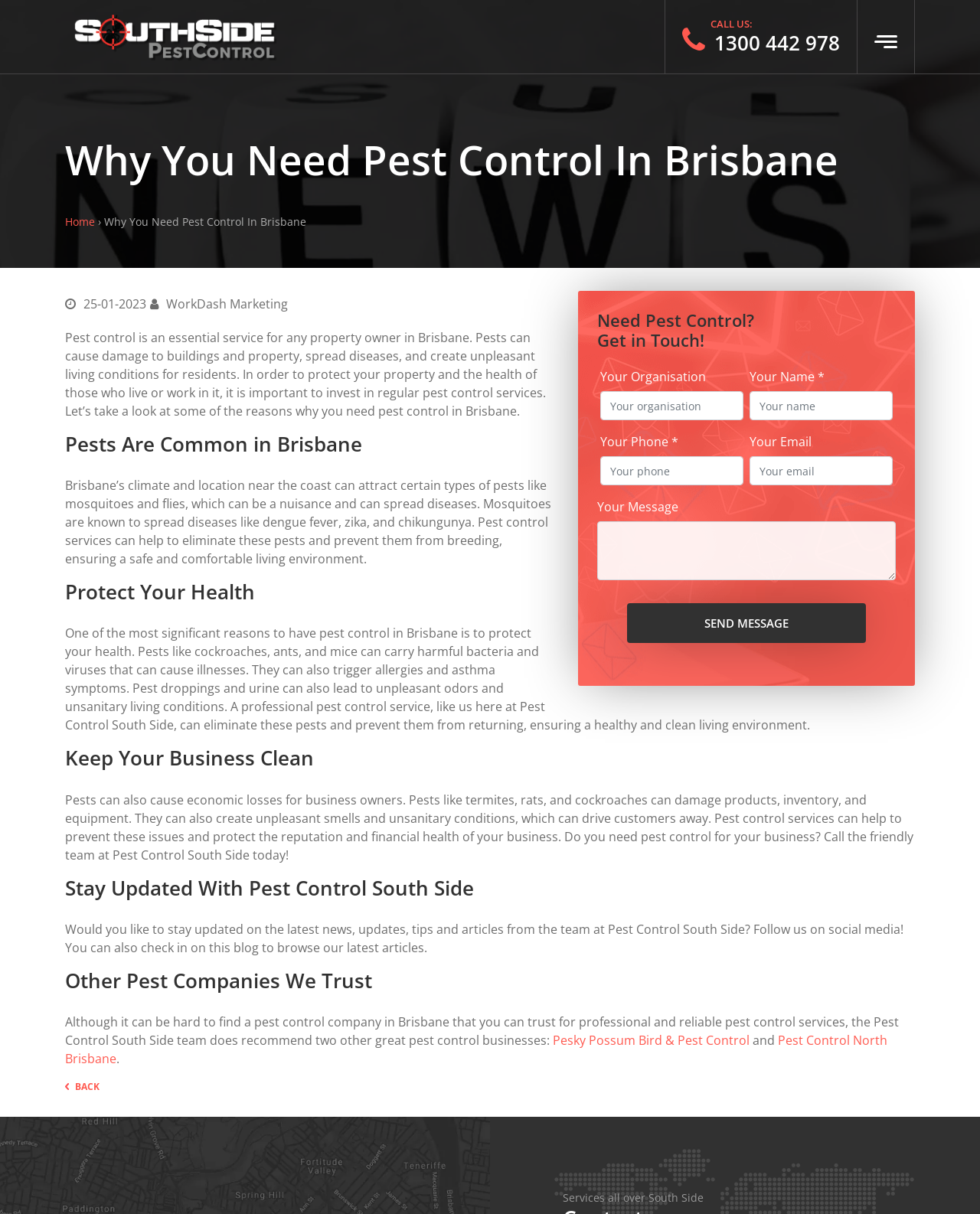Please provide a brief answer to the following inquiry using a single word or phrase:
How many other pest control companies are recommended by Pest Control South Side?

Two